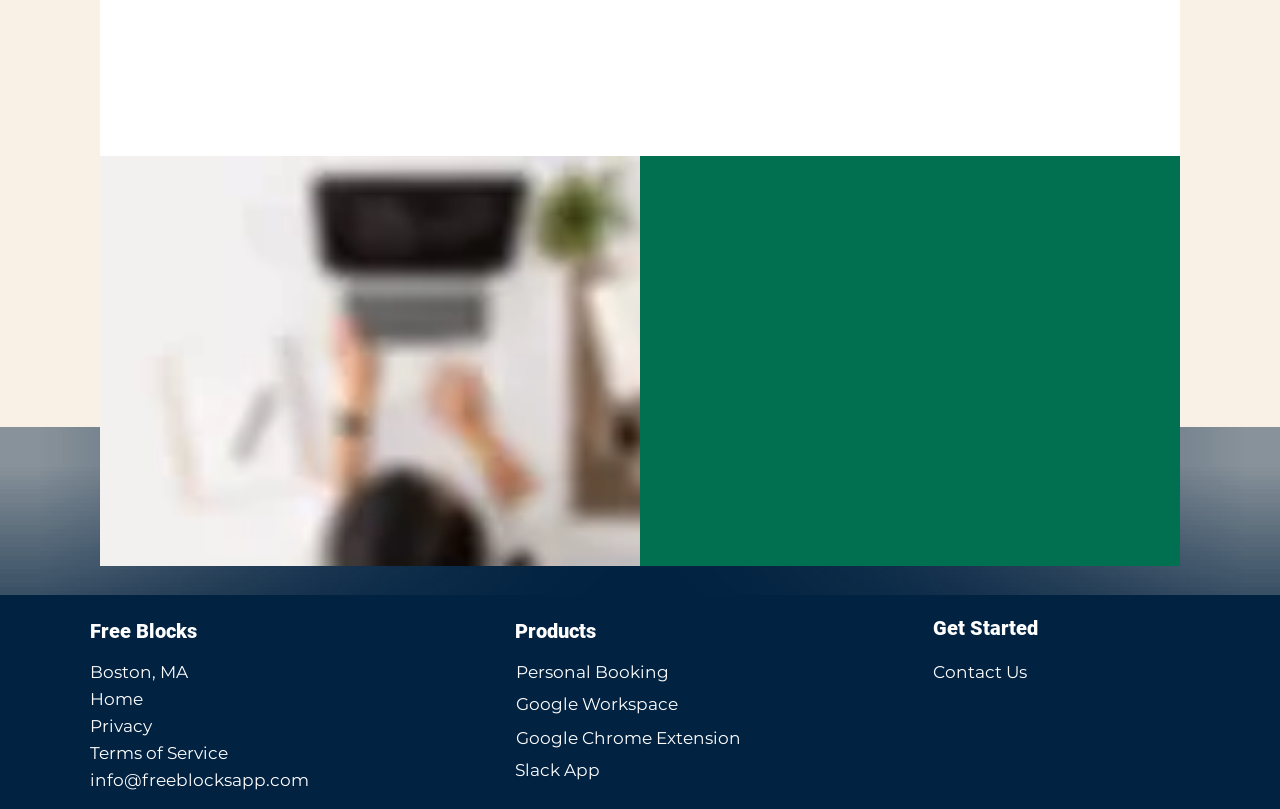Determine the bounding box coordinates of the region to click in order to accomplish the following instruction: "Click on 'Try for Free'". Provide the coordinates as four float numbers between 0 and 1, specifically [left, top, right, bottom].

[0.422, 0.027, 0.578, 0.088]